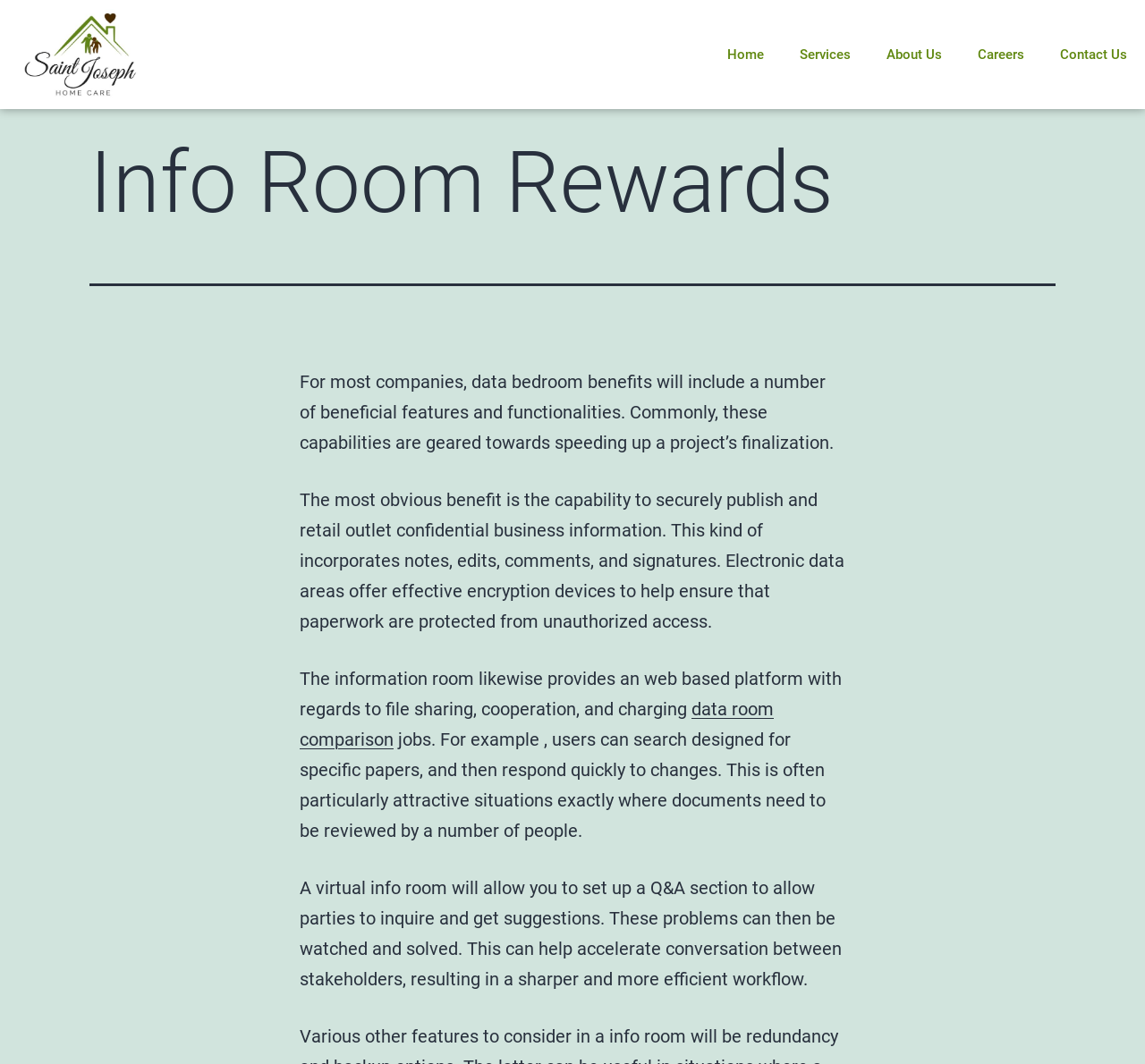Given the description "Services", determine the bounding box of the corresponding UI element.

[0.683, 0.036, 0.759, 0.066]